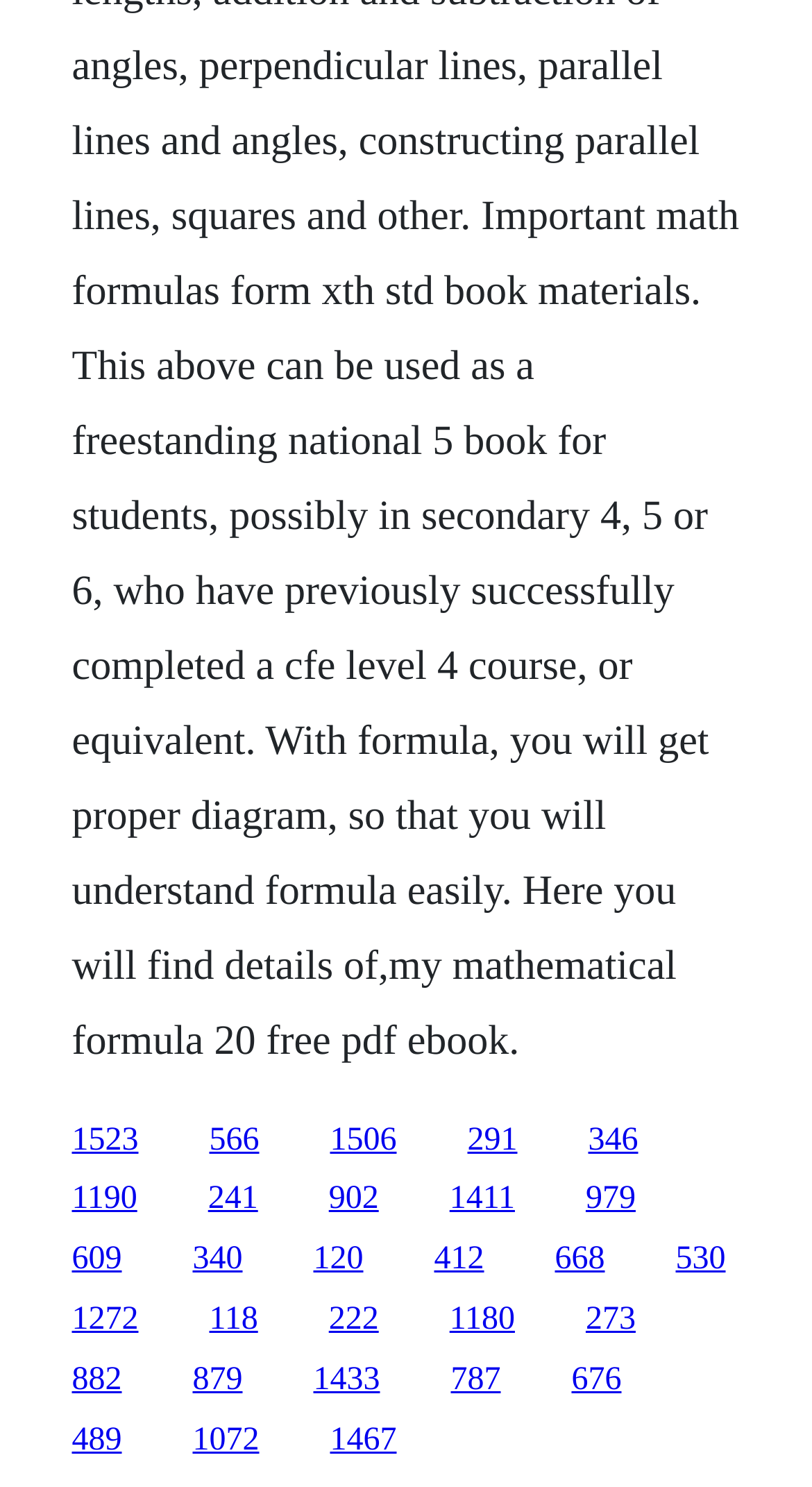Provide a one-word or short-phrase response to the question:
How many links are on the webpage?

30